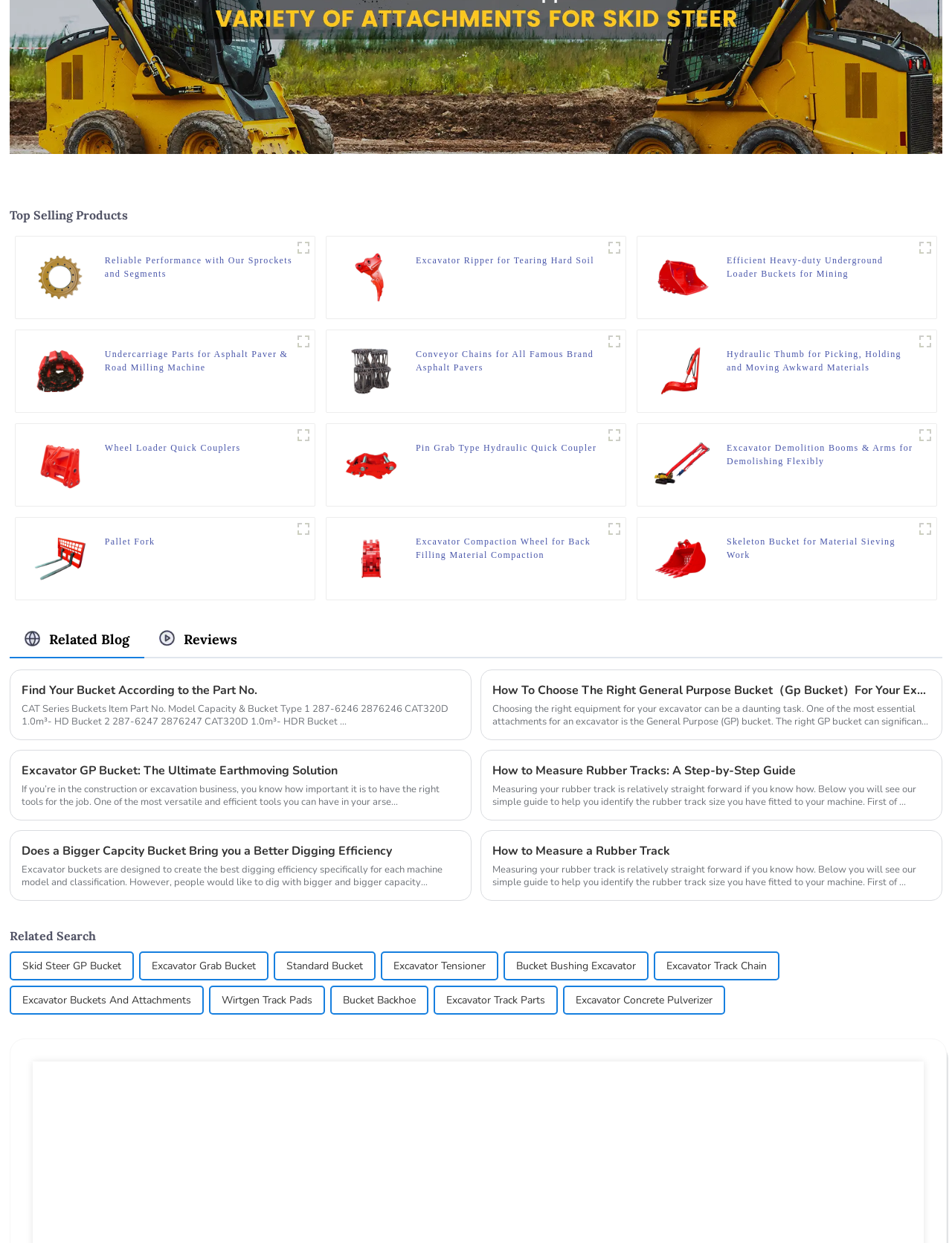Give a one-word or short phrase answer to this question: 
What type of product is the 'Wheel Loader Quick Coupler - 1red' link related to?

Wheel loader